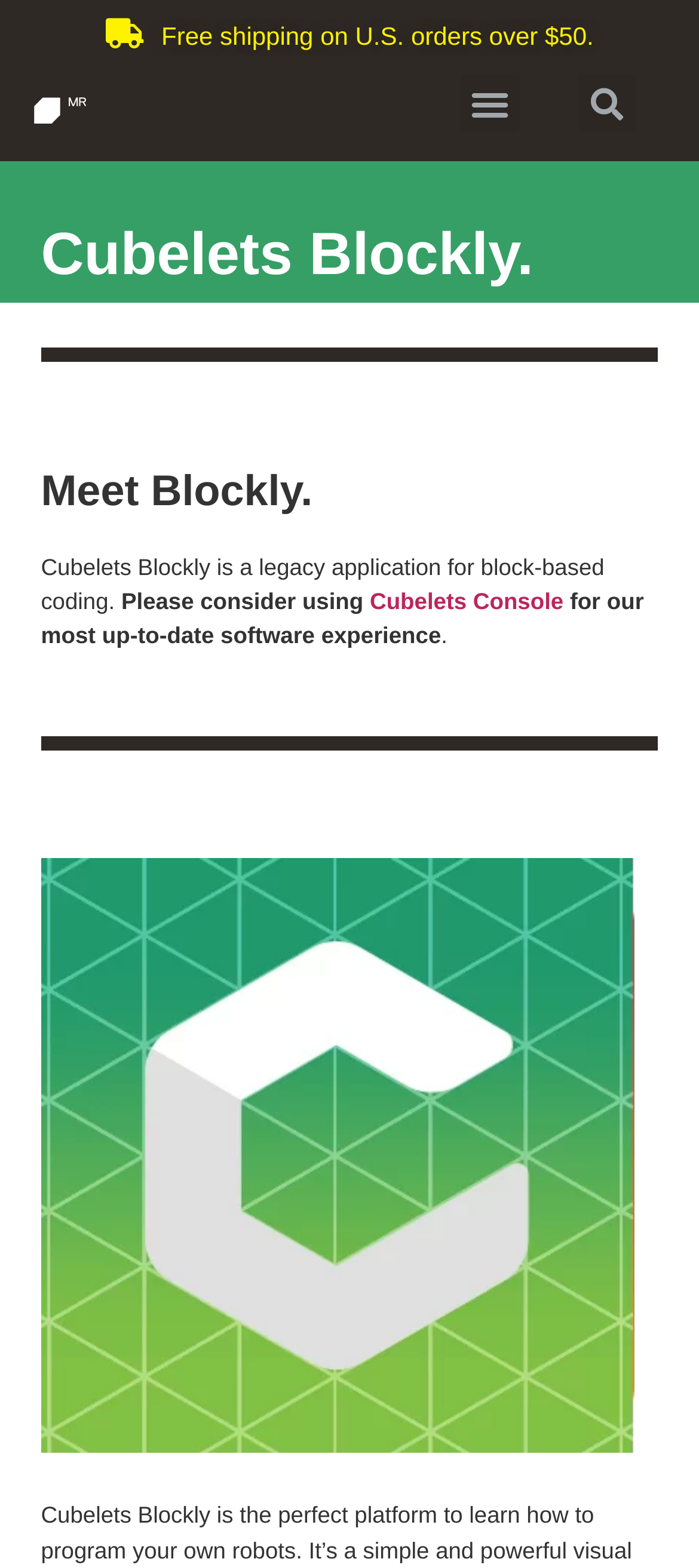Give a one-word or short phrase answer to this question: 
What is the alternative software experience?

Cubelets Console